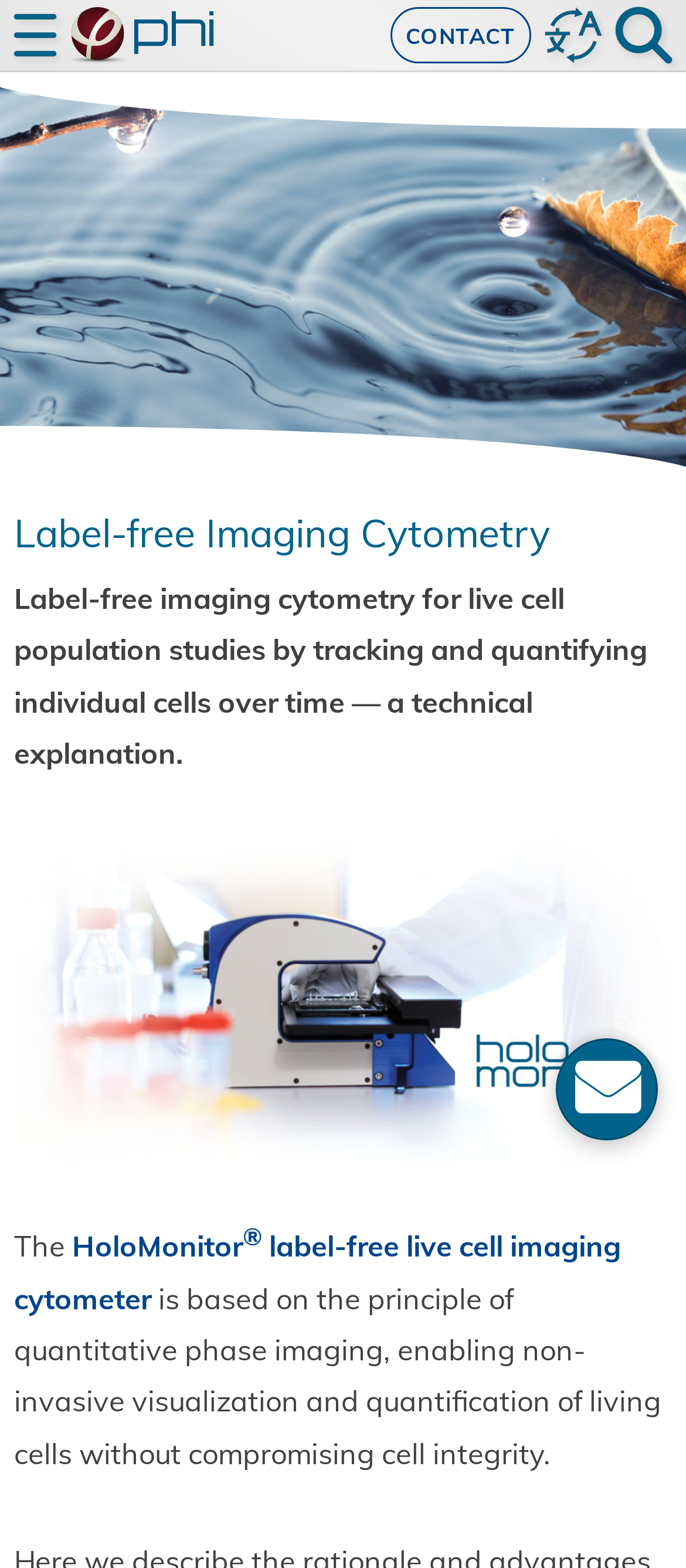Pinpoint the bounding box coordinates of the clickable element needed to complete the instruction: "Search for something on the website". The coordinates should be provided as four float numbers between 0 and 1: [left, top, right, bottom].

[0.171, 0.336, 0.829, 0.371]